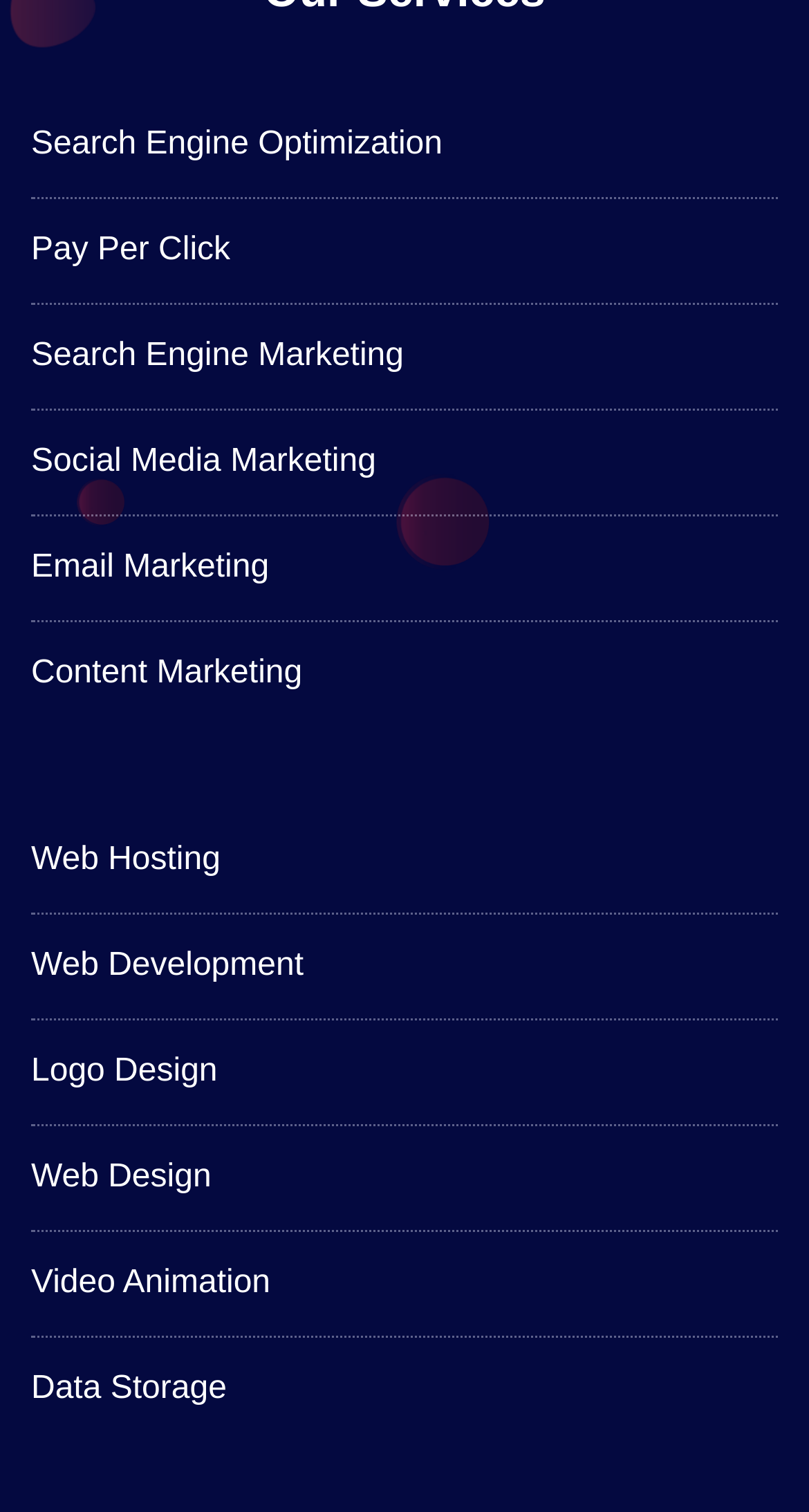Identify the bounding box for the given UI element using the description provided. Coordinates should be in the format (top-left x, top-left y, bottom-right x, bottom-right y) and must be between 0 and 1. Here is the description: Content Marketing

[0.038, 0.433, 0.374, 0.457]